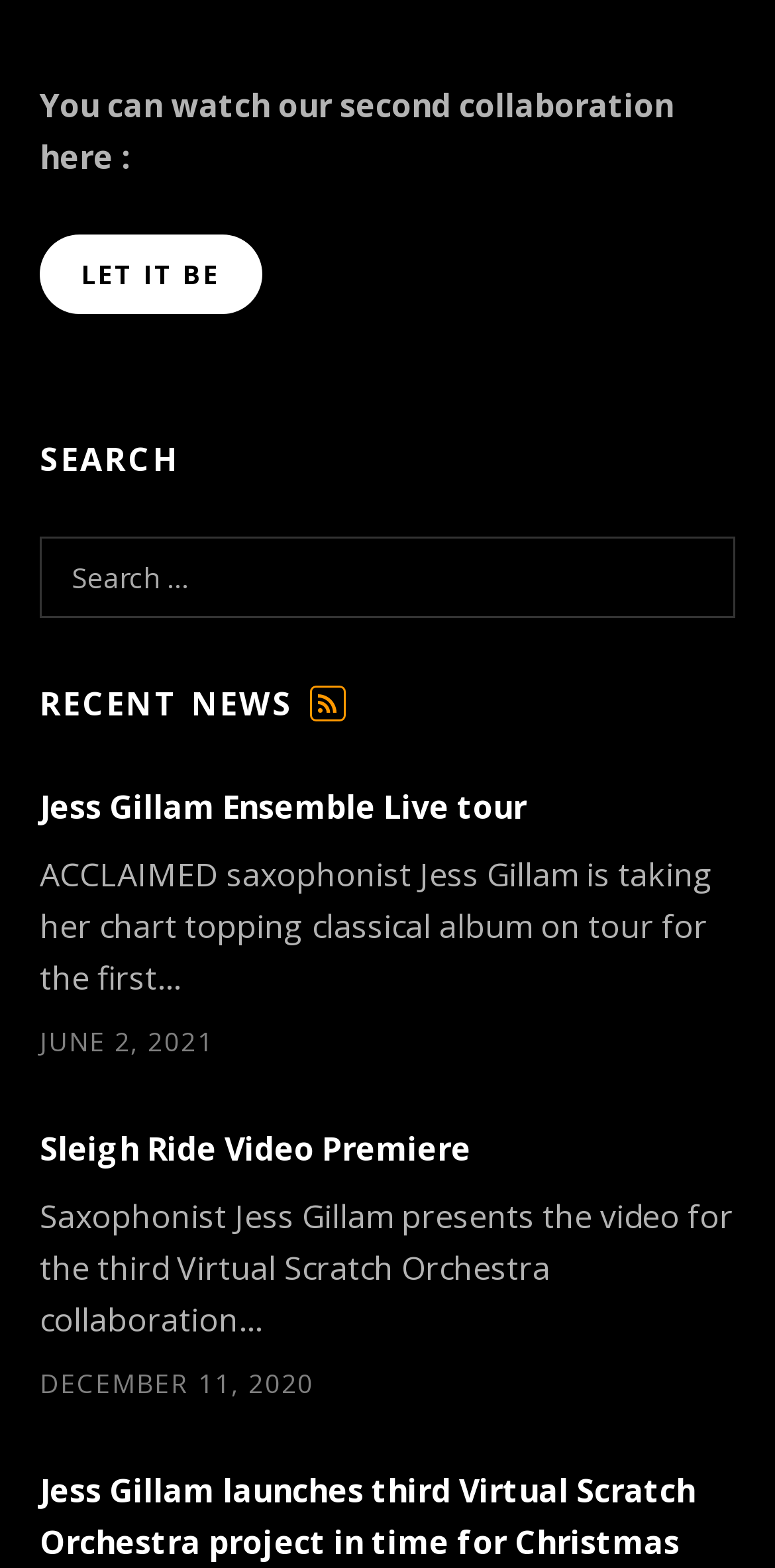What is the search function for?
Look at the webpage screenshot and answer the question with a detailed explanation.

The search function is indicated by the StaticText element with the text 'Search for:' located below the 'SEARCH' heading, suggesting that users can search for specific content on the webpage.